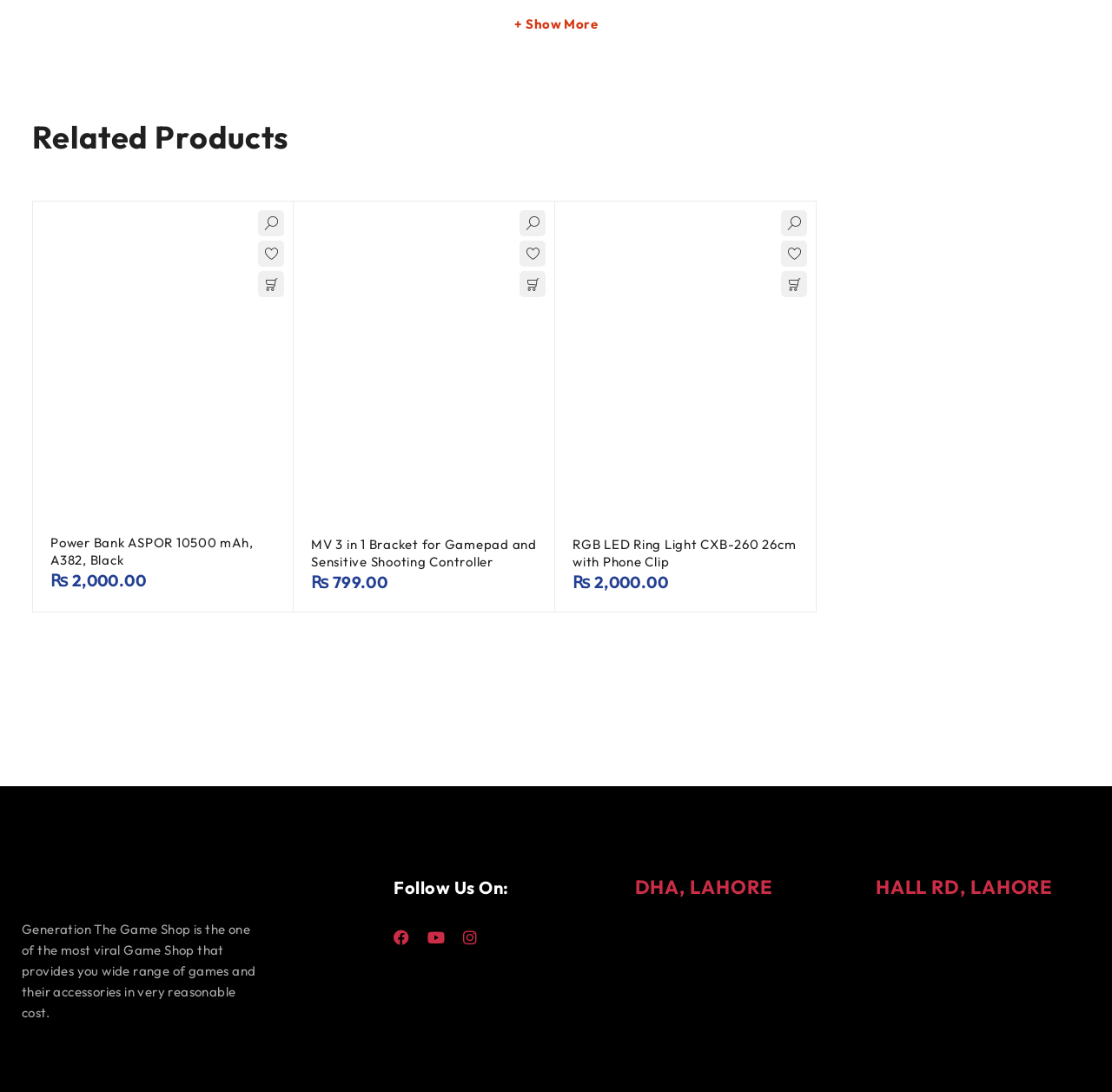What is the name of the game shop?
Ensure your answer is thorough and detailed.

I read the text at the bottom of the page and found the name of the game shop, which is 'Generation The Game Shop'. This text describes the shop as a viral game shop that provides a wide range of games and their accessories at reasonable costs.